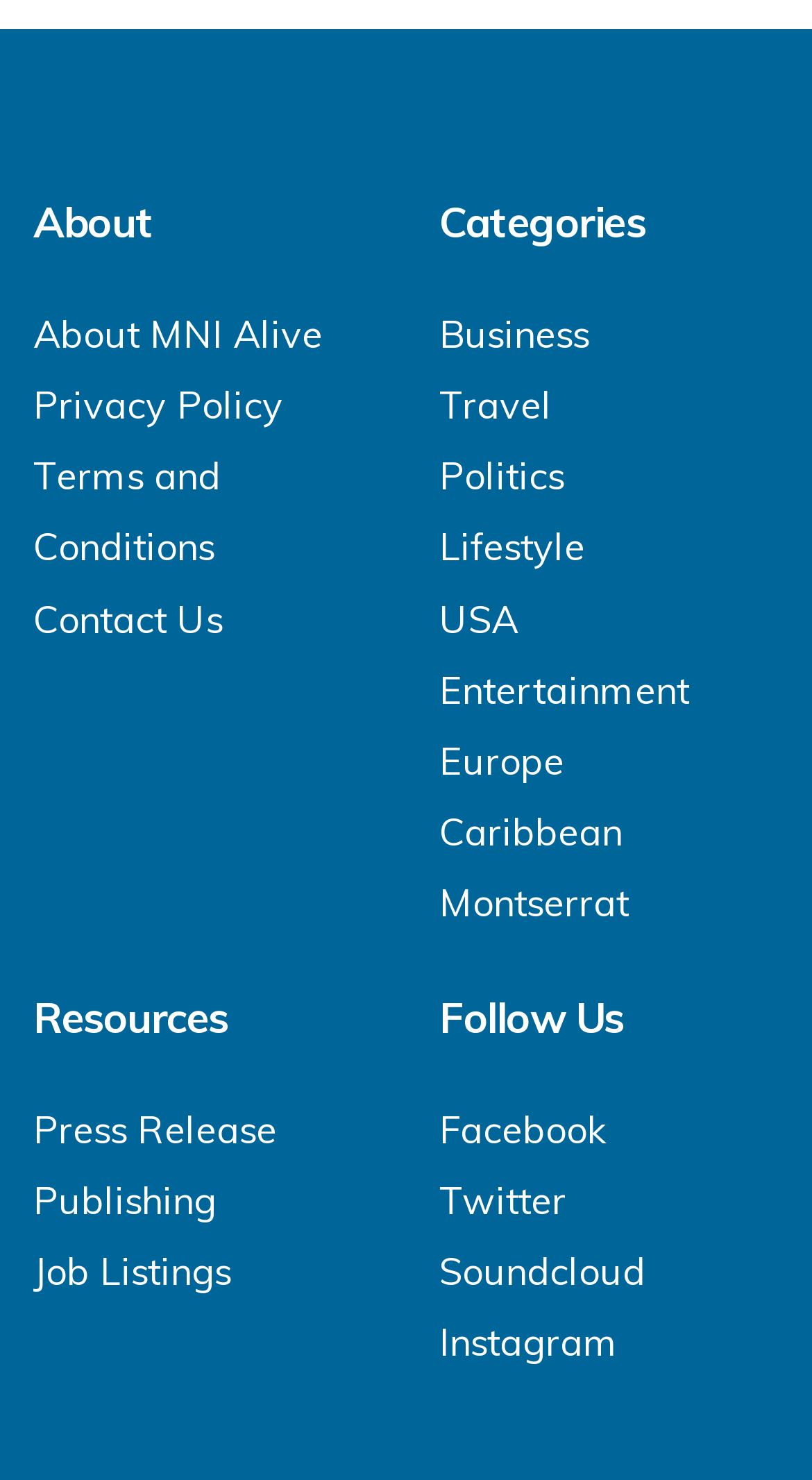Please find the bounding box for the following UI element description. Provide the coordinates in (top-left x, top-left y, bottom-right x, bottom-right y) format, with values between 0 and 1: About MNI Alive

[0.041, 0.21, 0.397, 0.242]